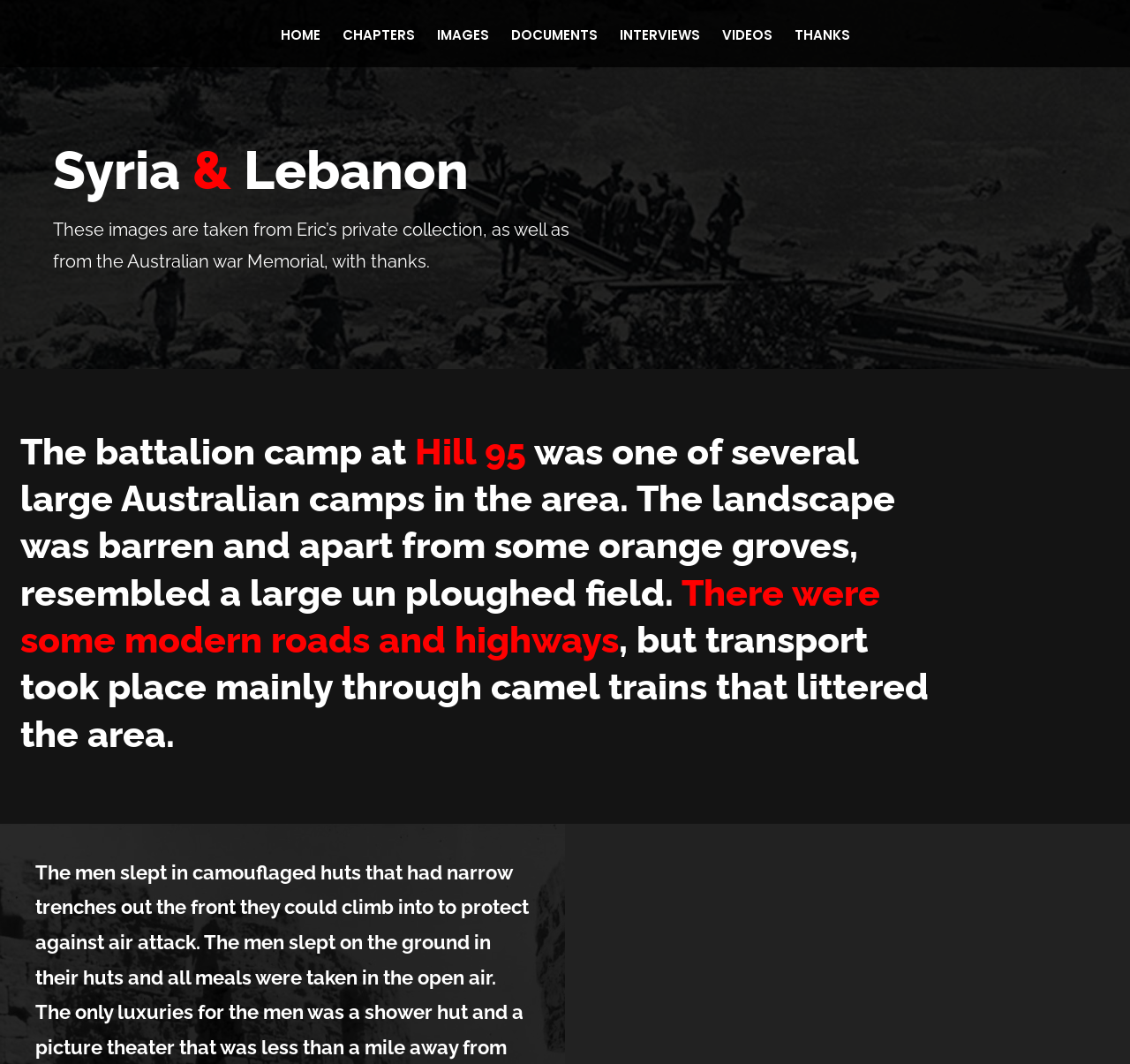Give an in-depth explanation of the webpage layout and content.

The webpage is about Eric Ernest Hooper's campaign in Syria and Lebanon. At the top, there is a link to "Eric Ernest Hooper" accompanied by a small image of the same name, positioned near the center of the top section. Below this, there is a row of seven links: "HOME", "CHAPTERS", "IMAGES", "DOCUMENTS", "INTERVIEWS", "VIDEOS", and "THANKS", evenly spaced across the top section.

The main content of the page is divided into two sections. On the left, there is a heading "Syria & Lebanon" followed by a paragraph of text describing the source of the images on the page. Below this, there are several blocks of text that describe the battalion camp at Hill 95, including its location and surroundings.

On the right side of the page, there is a video player positioned near the bottom. The rest of the right side is empty, with no other elements or text.

Overall, the page has a simple layout with a clear focus on the content related to Eric Ernest Hooper's campaign in Syria and Lebanon.